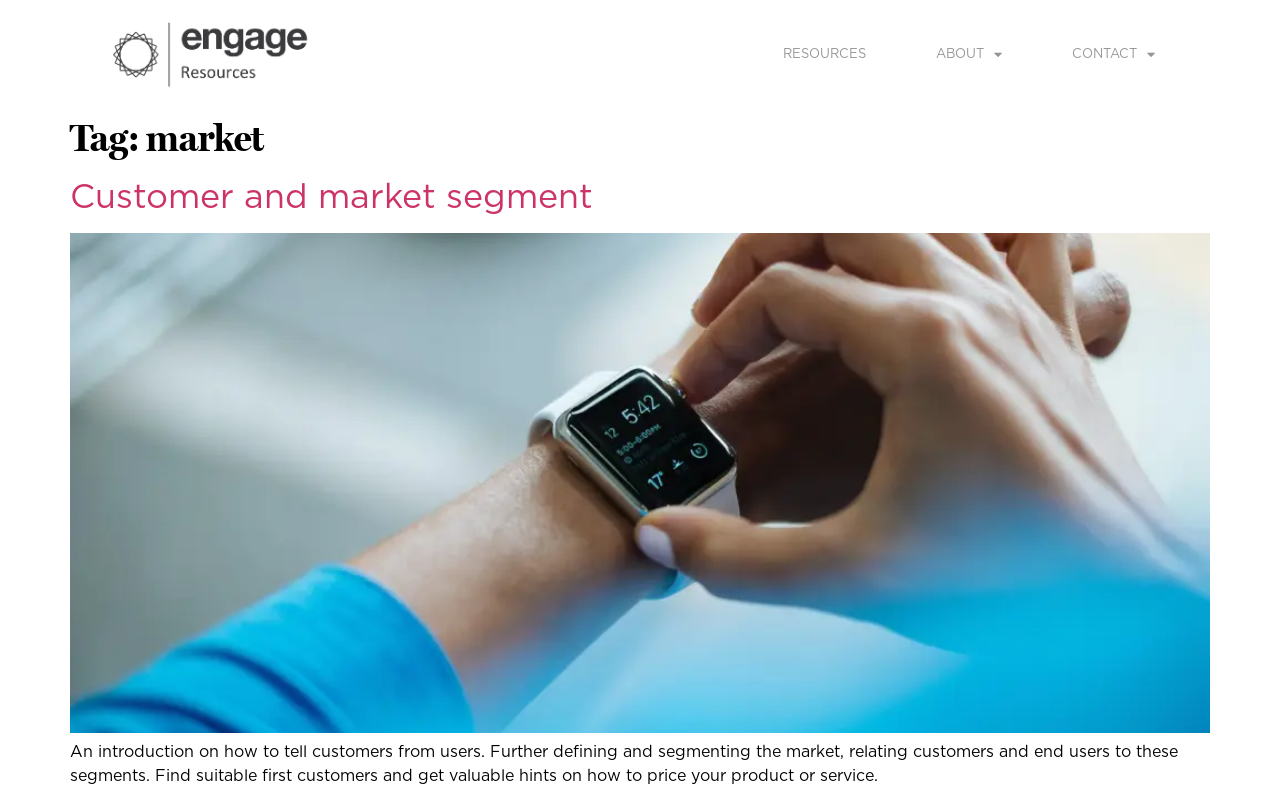What is the purpose of the 'ABOUT' link?
Could you give a comprehensive explanation in response to this question?

The 'ABOUT' link is likely used to access information about the website owner or administrator, as it is placed alongside other links such as 'RESOURCES' and 'CONTACT', which suggests that it is a navigation link to an about page or section.